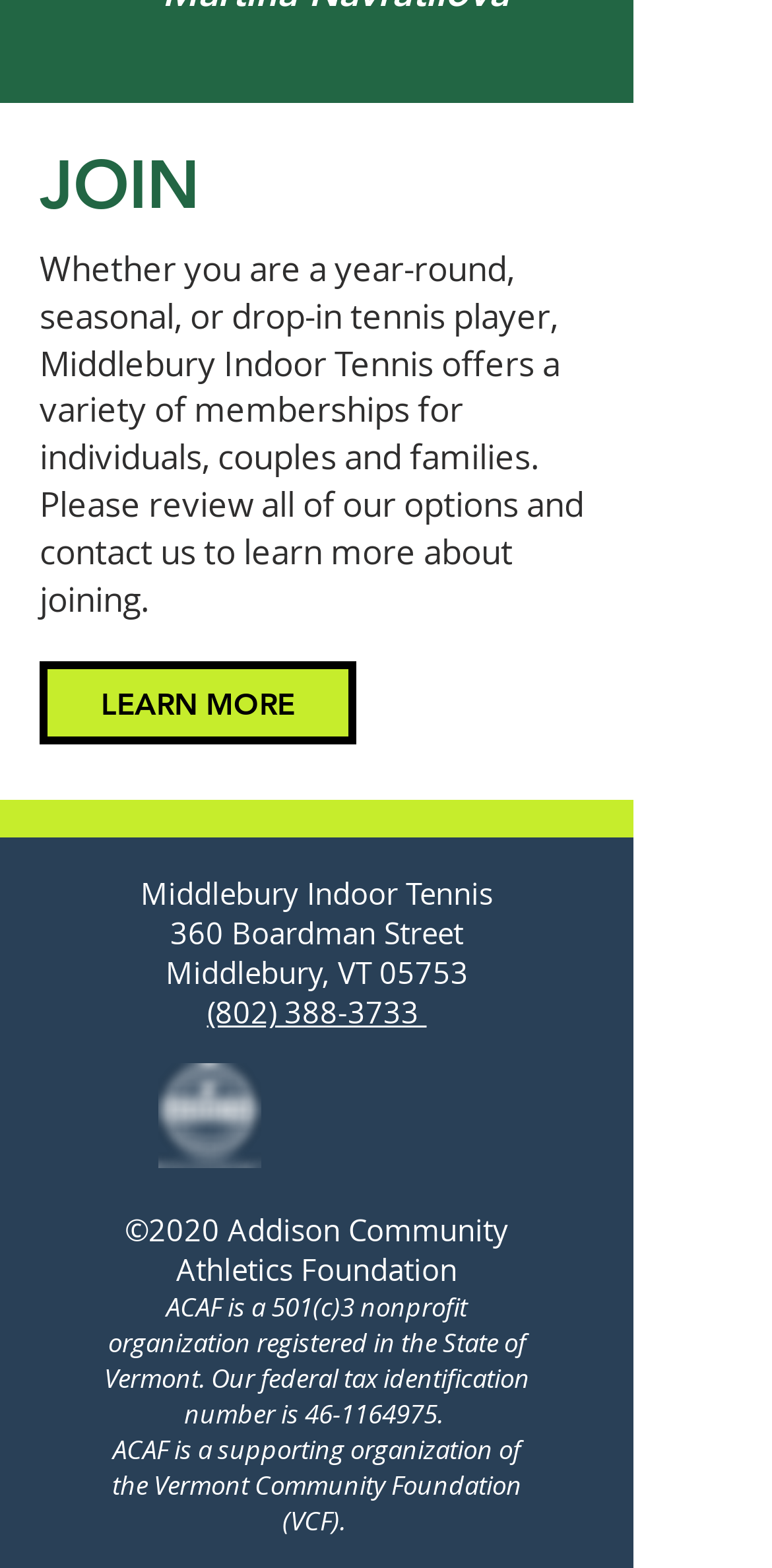For the following element description, predict the bounding box coordinates in the format (top-left x, top-left y, bottom-right x, bottom-right y). All values should be floating point numbers between 0 and 1. Description: aria-label="ACAF Instagram"

[0.518, 0.7, 0.628, 0.754]